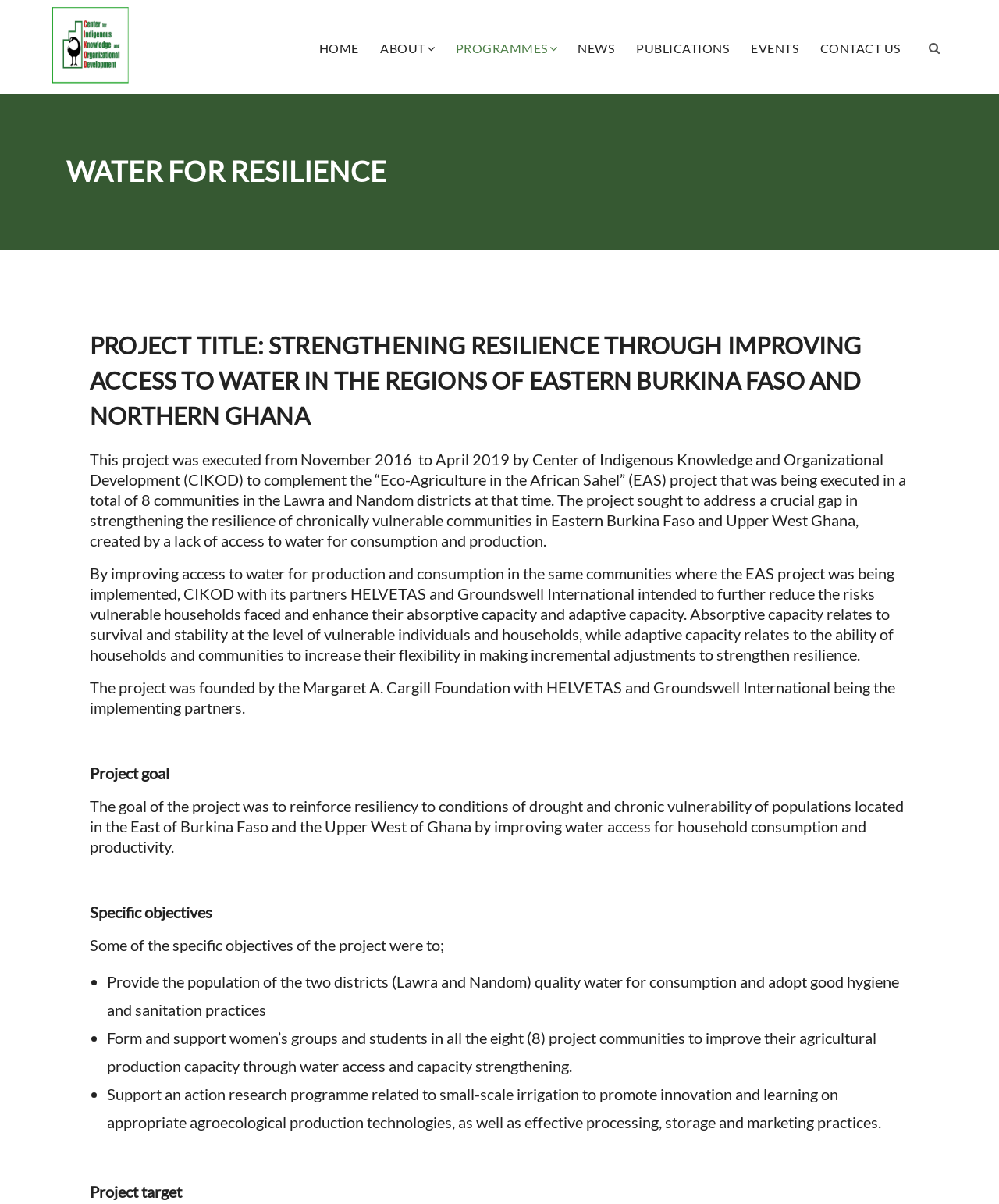Identify the bounding box coordinates of the clickable region required to complete the instruction: "Click the CIKOD logo". The coordinates should be given as four float numbers within the range of 0 and 1, i.e., [left, top, right, bottom].

[0.05, 0.003, 0.132, 0.071]